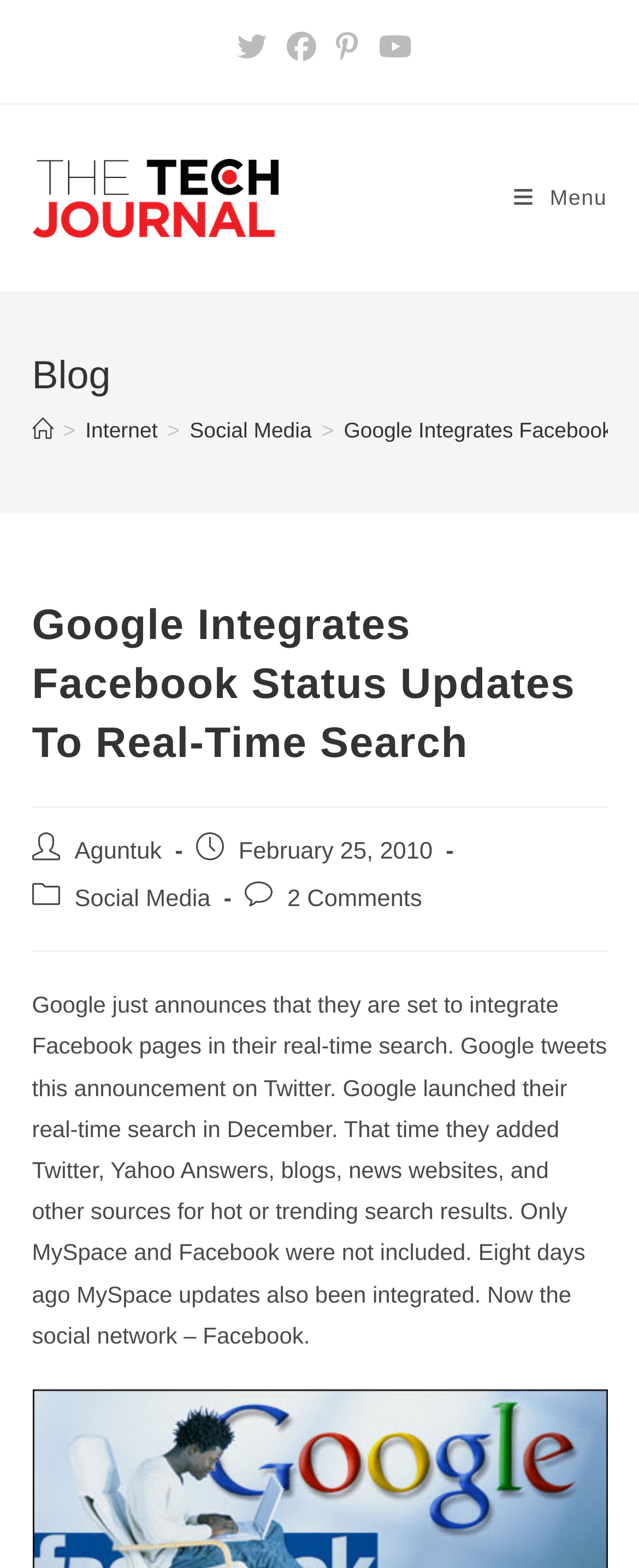Show the bounding box coordinates of the element that should be clicked to complete the task: "Open Mobile Menu".

[0.804, 0.088, 0.95, 0.165]